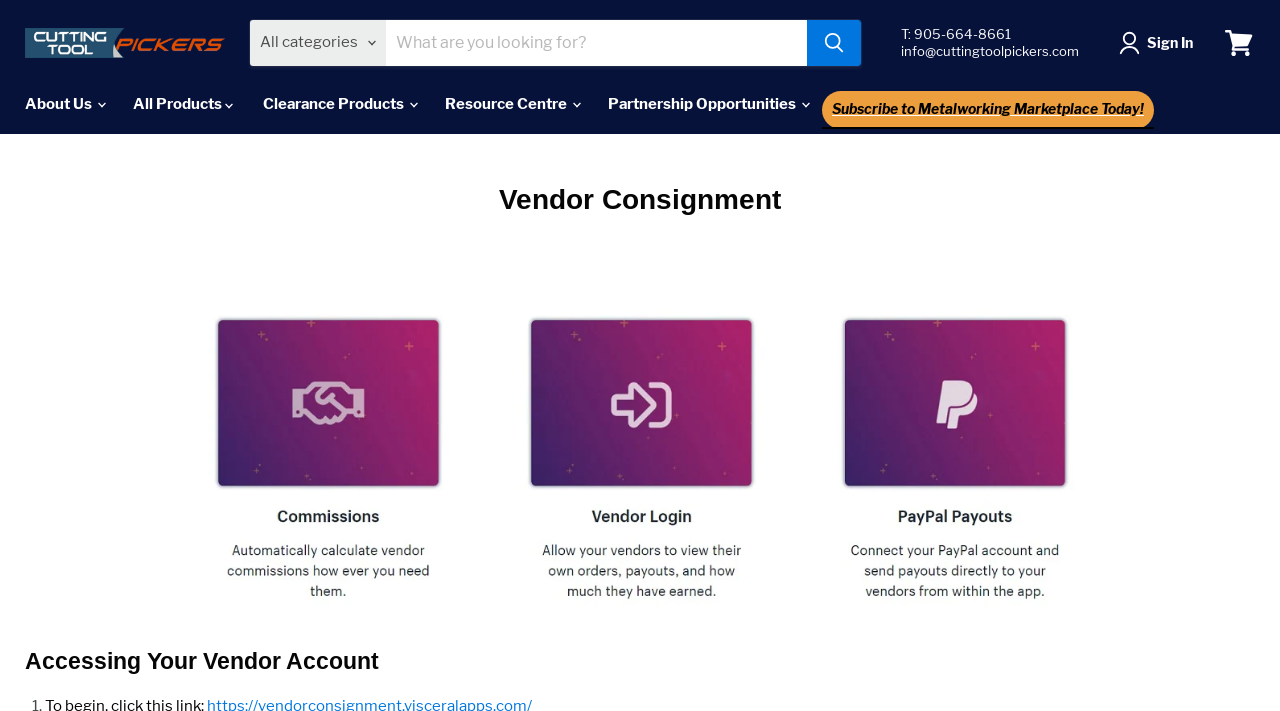Find the bounding box coordinates for the HTML element described as: "parent_node: All categories aria-label="Search"". The coordinates should consist of four float values between 0 and 1, i.e., [left, top, right, bottom].

[0.63, 0.028, 0.672, 0.093]